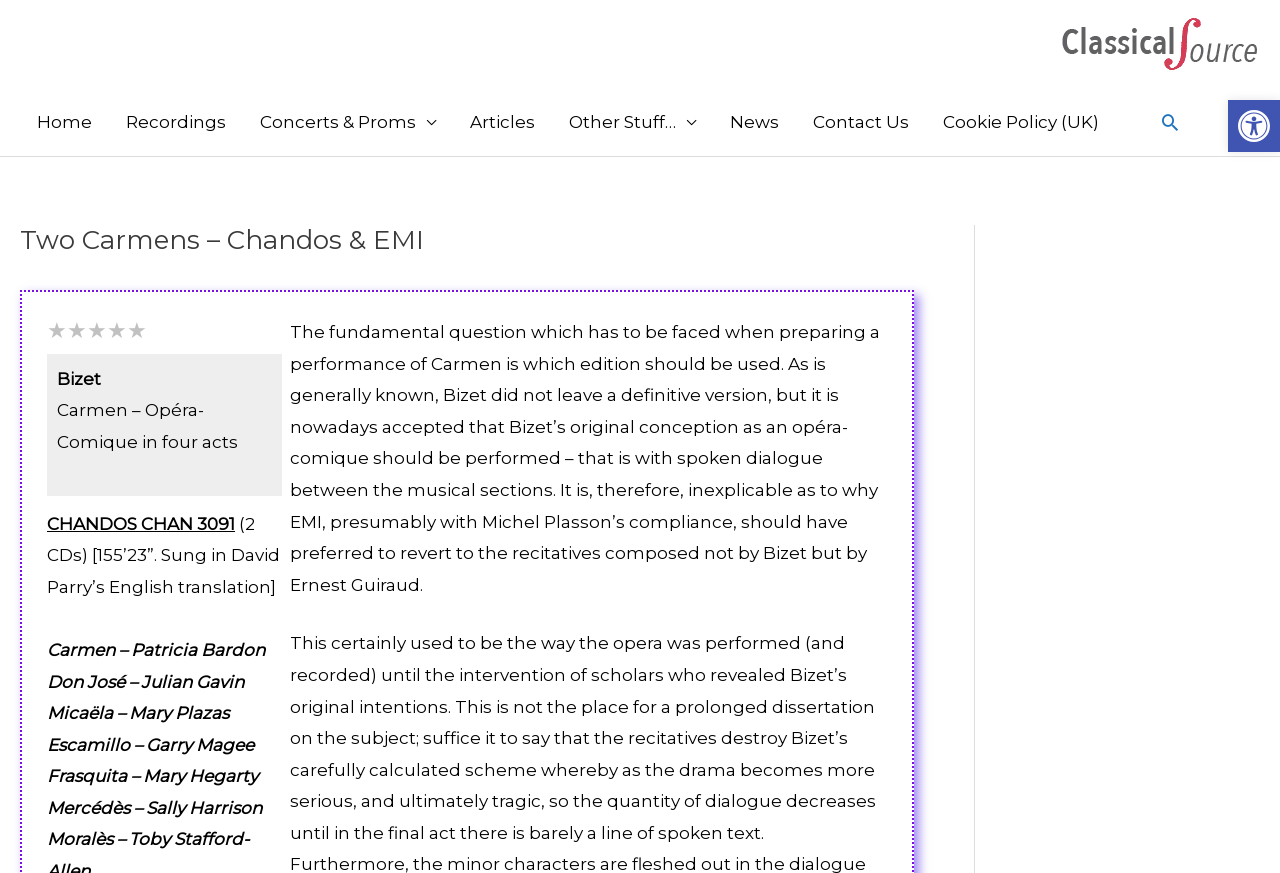Based on the description "alt="The Classical Source"", find the bounding box of the specified UI element.

[0.828, 0.037, 0.984, 0.06]